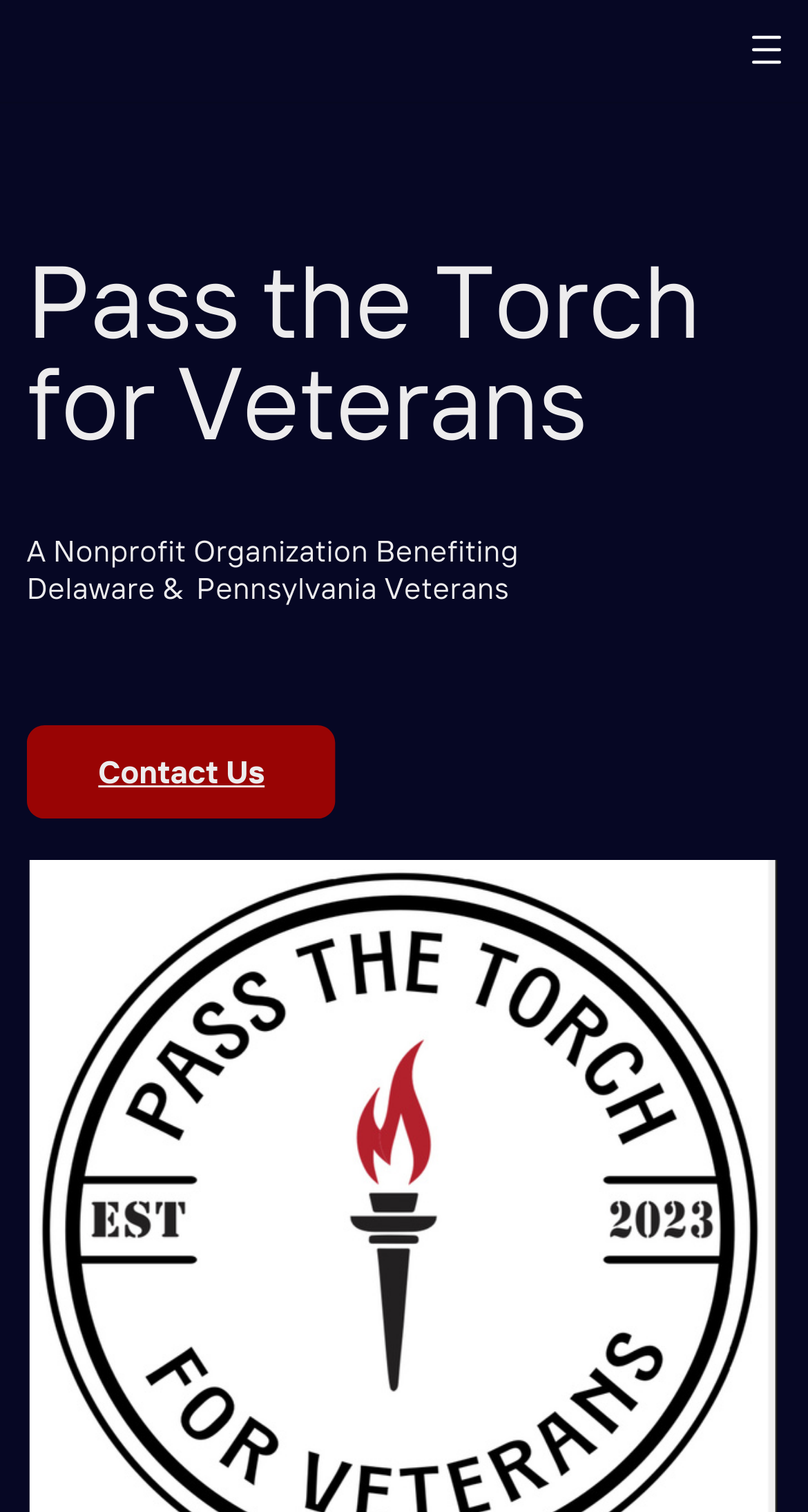Write an extensive caption that covers every aspect of the webpage.

The webpage appears to be the homepage of a nonprofit organization that benefits veterans in Delaware and Pennsylvania. At the top right corner, there is a small image. Below this image, there is a large heading that reads "Pass the Torch for Veterans" in a prominent position, spanning almost the entire width of the page. 

Below the heading, there is a subtitle that states the organization's purpose, "A Nonprofit Organization Benefiting Delaware & Pennsylvania Veterans". The subtitle is divided into three parts, with "Delaware &" on the left, an icon in the middle, and "Pennsylvania Veterans" on the right. 

Further down, there is a smaller image on the left, followed by a "Contact Us" link to the right of the image.